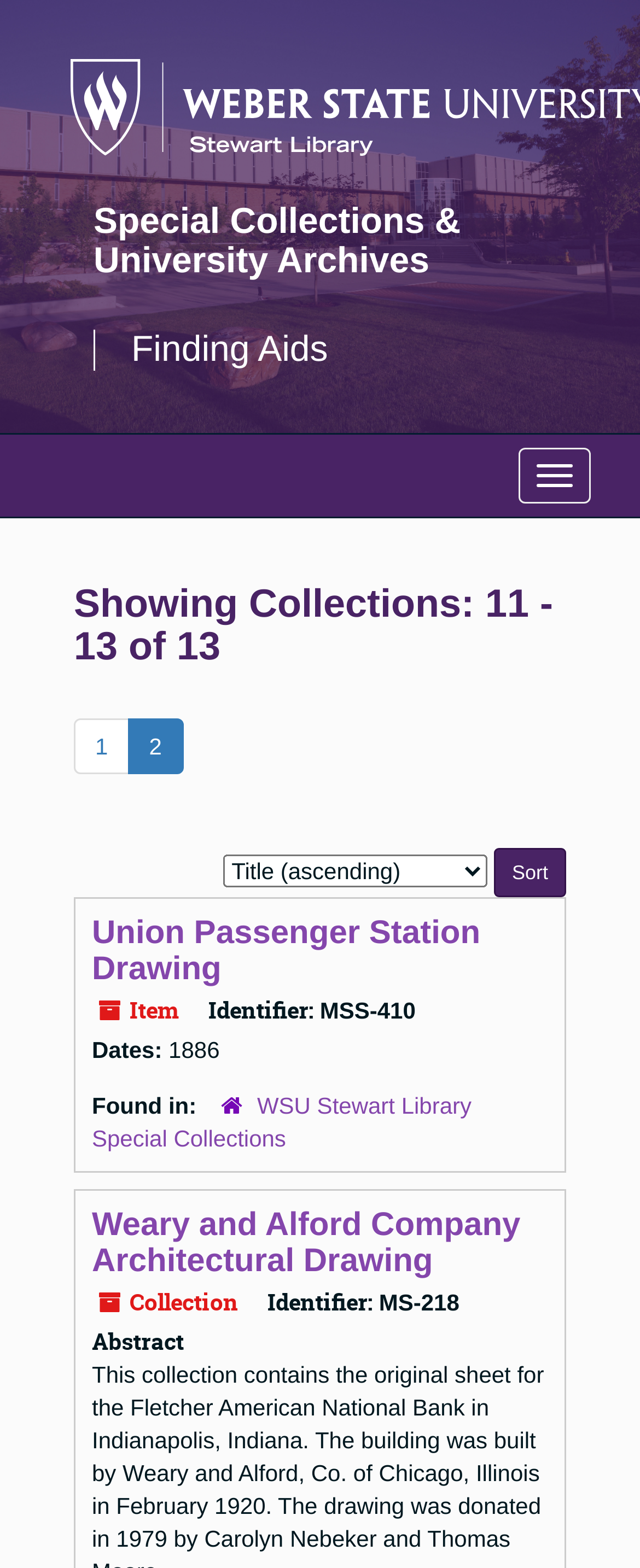Show the bounding box coordinates of the element that should be clicked to complete the task: "View 'Union Passenger Station Drawing'".

[0.144, 0.584, 0.751, 0.63]